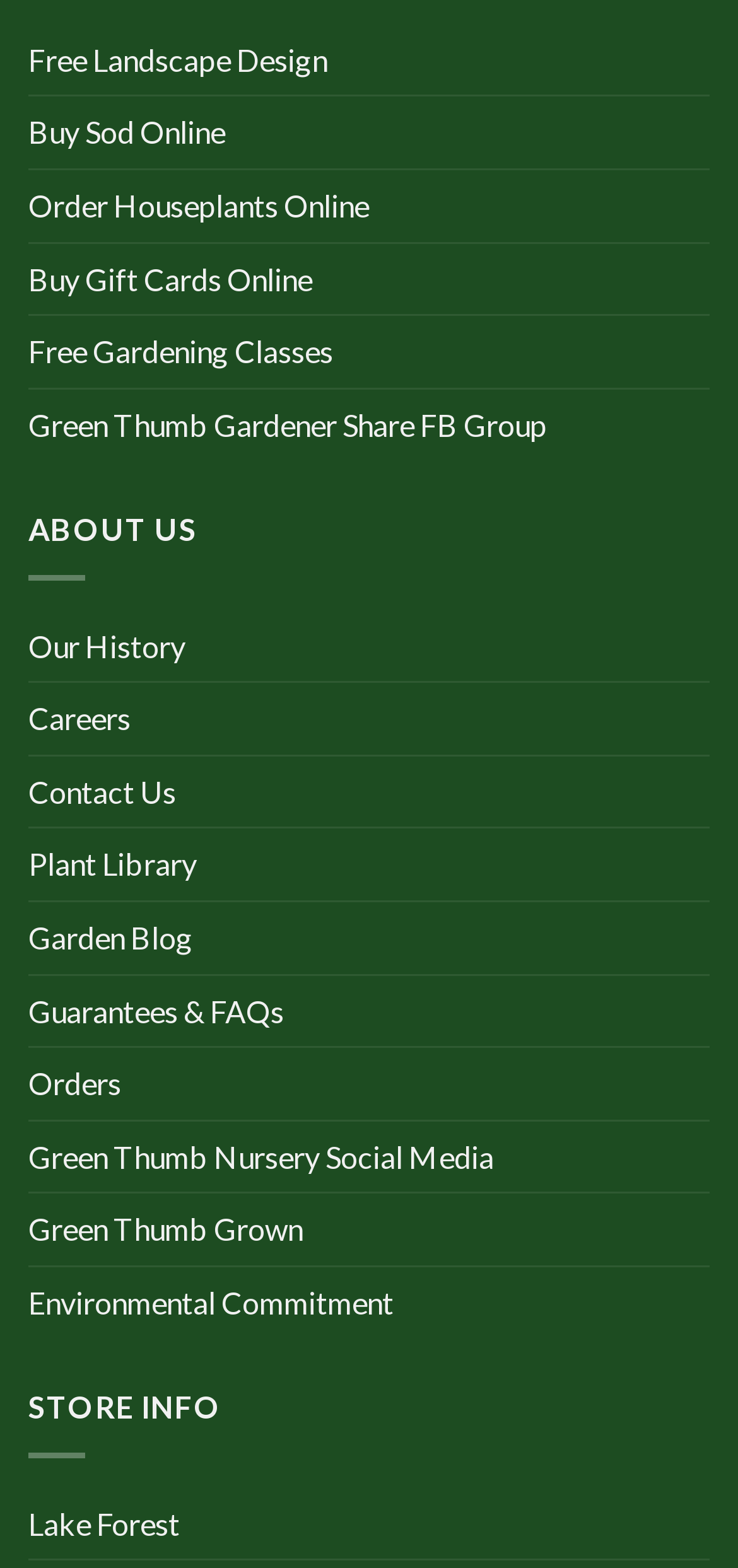Please determine the bounding box coordinates of the element to click on in order to accomplish the following task: "Explore the Plant Library". Ensure the coordinates are four float numbers ranging from 0 to 1, i.e., [left, top, right, bottom].

[0.038, 0.529, 0.267, 0.574]